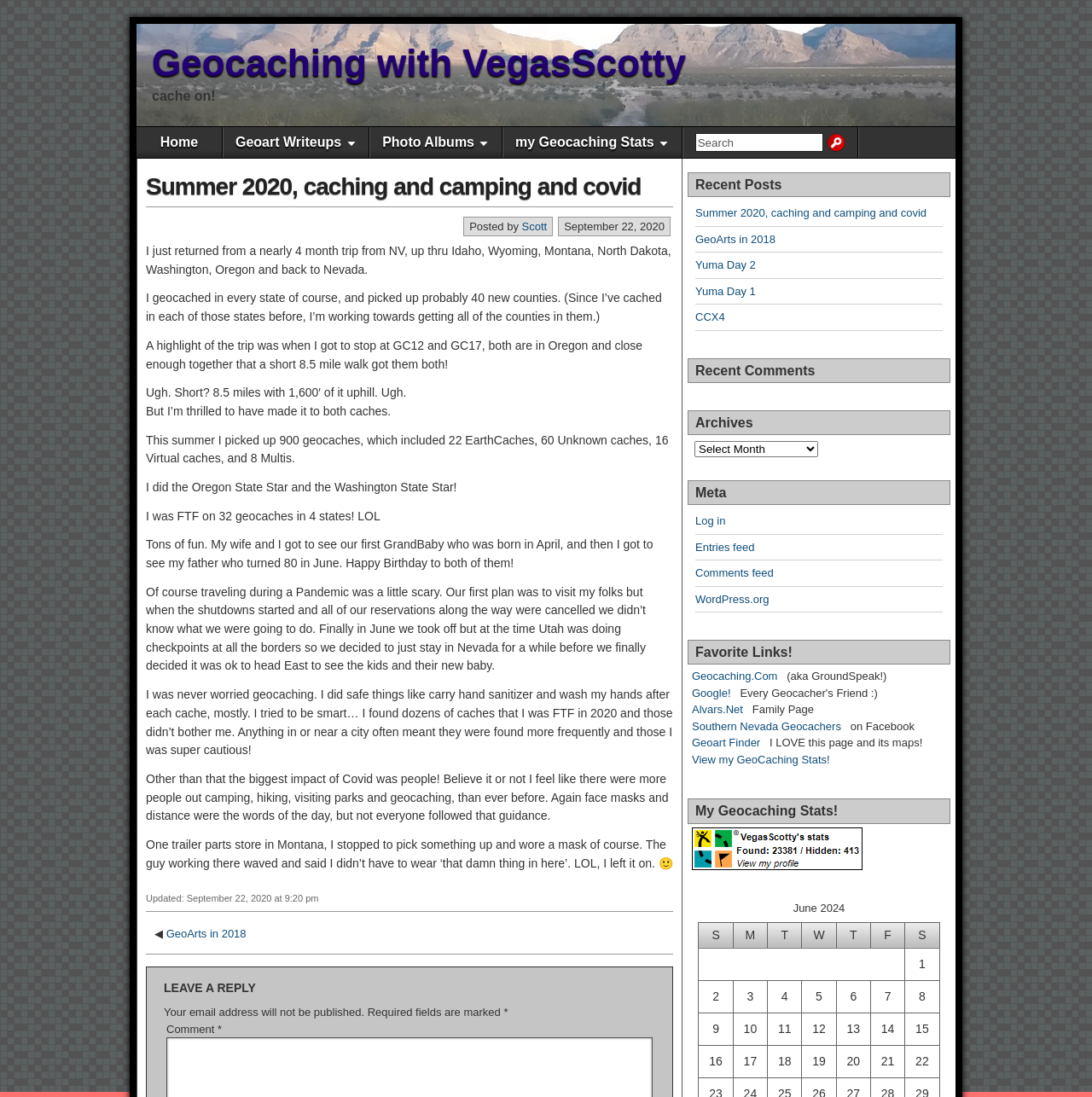Please locate the bounding box coordinates of the region I need to click to follow this instruction: "Click Submit".

None